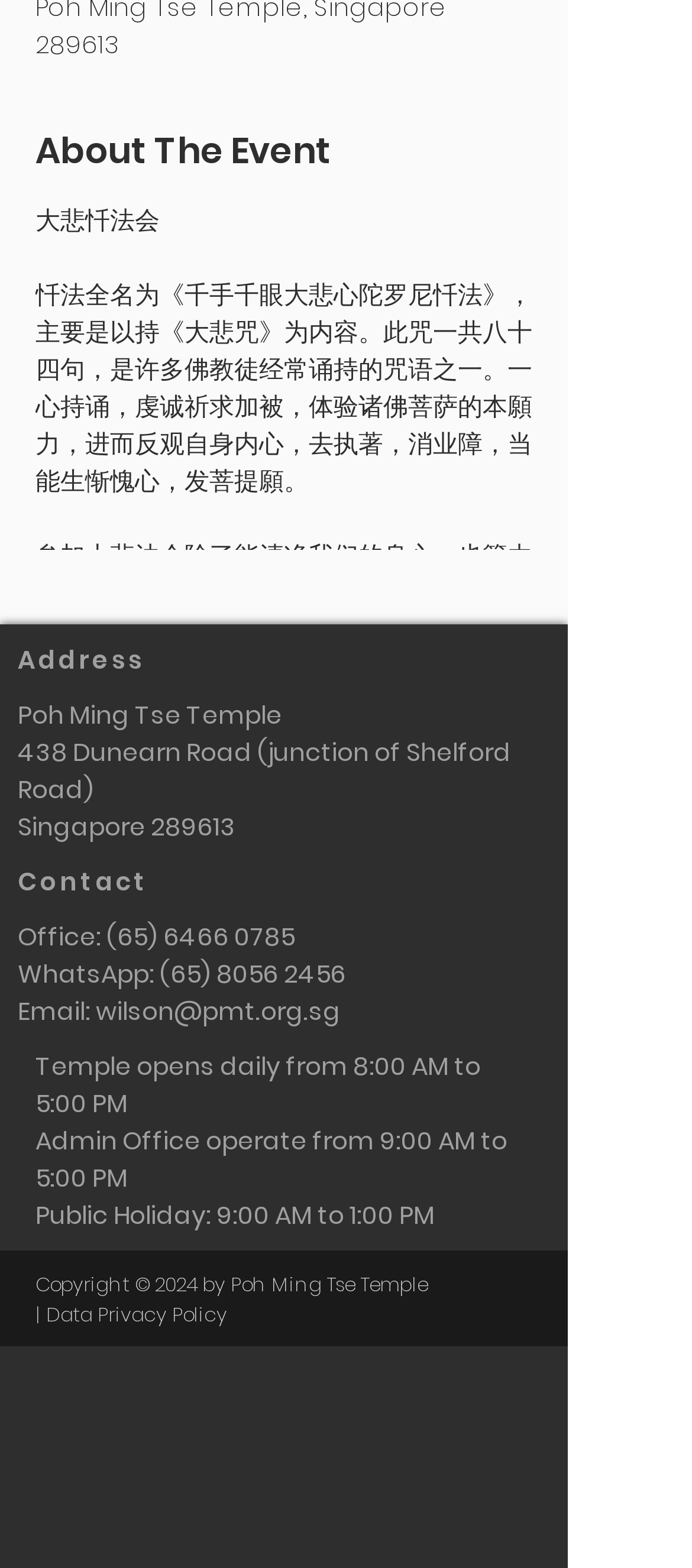How can one contact the temple?
Based on the visual information, provide a detailed and comprehensive answer.

I found the answer by looking at the link elements under the 'Contact' heading, which provide phone numbers and a WhatsApp number to contact the temple.